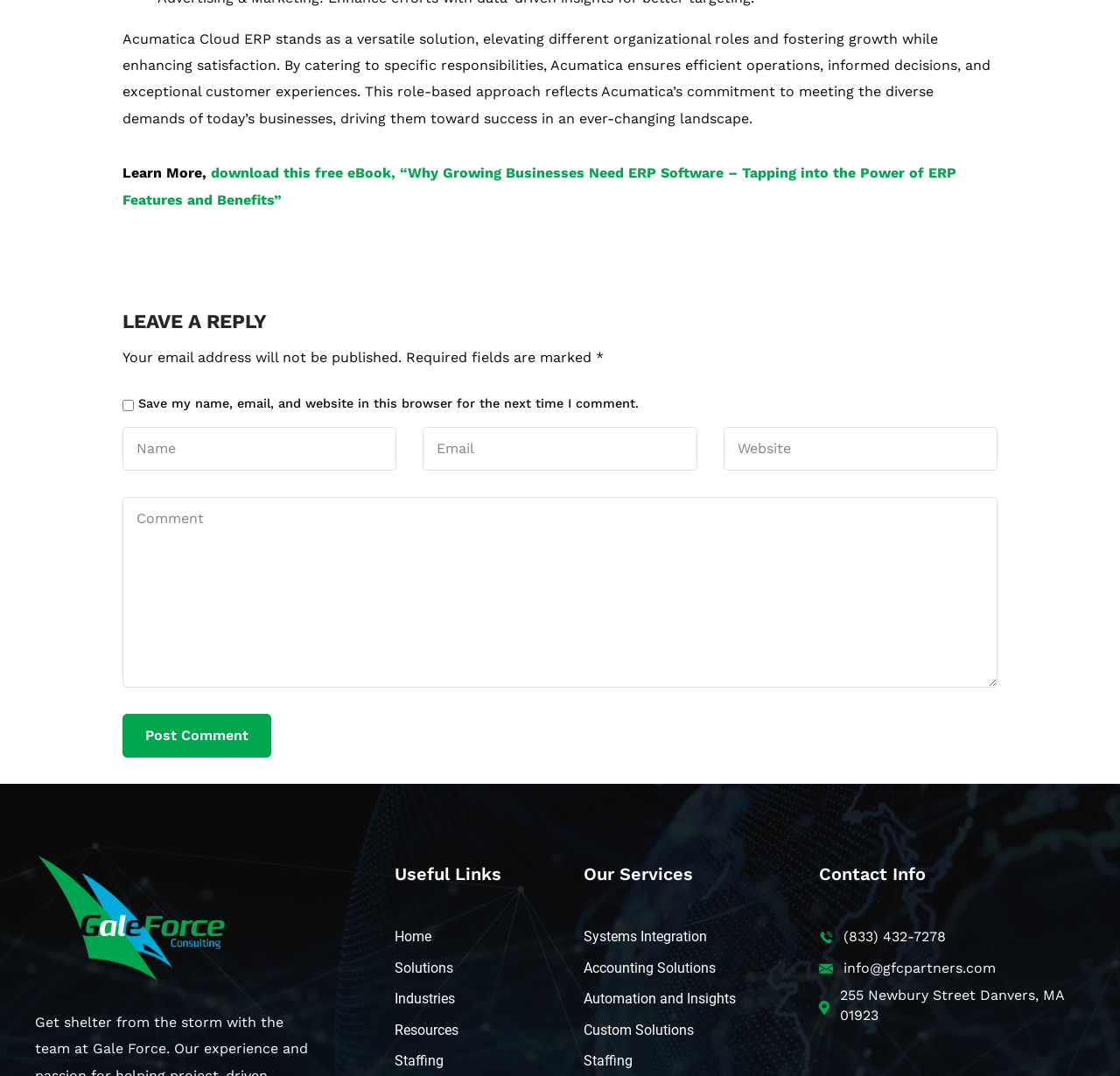What is the main topic of the webpage? Using the information from the screenshot, answer with a single word or phrase.

Acumatica Cloud ERP